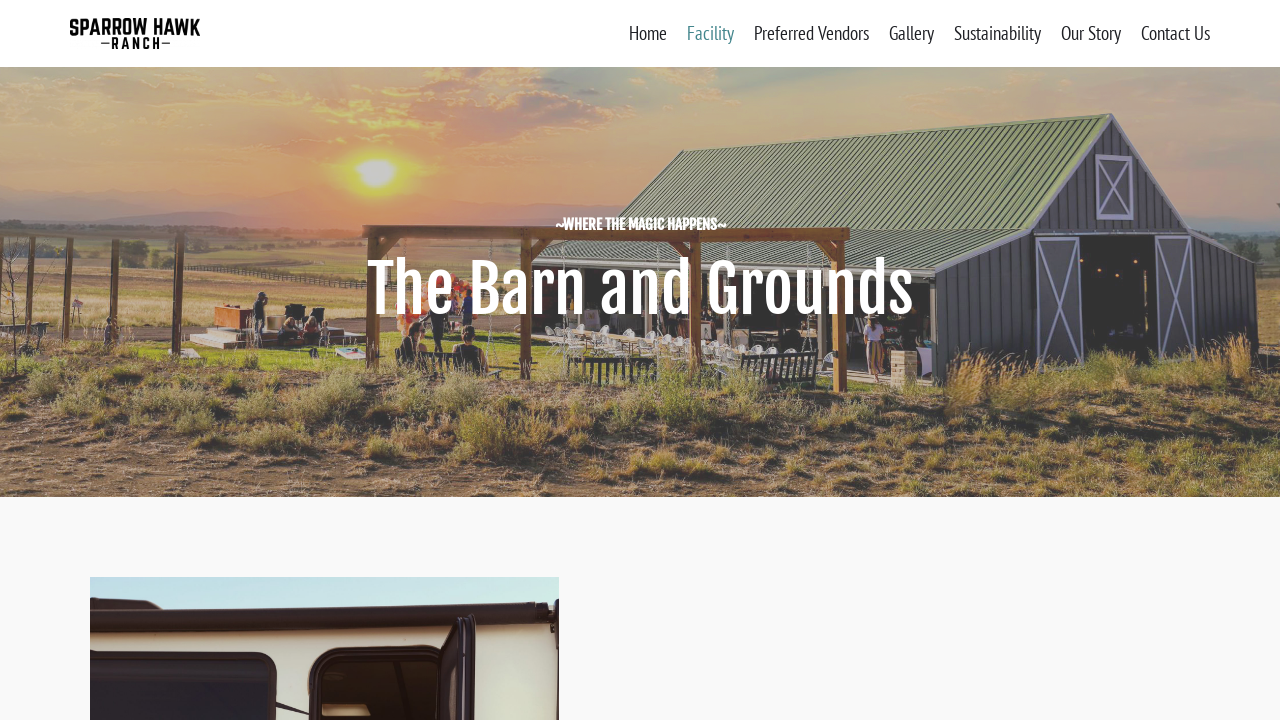Is there an option for indoor ceremonies?
Provide a detailed answer to the question, using the image to inform your response.

I examined the webpage structure and found a mention of 'Indoor/Outdoor Ceremony Options' in the meta description. This implies that the facility offers both indoor and outdoor ceremony options, so the answer is yes.